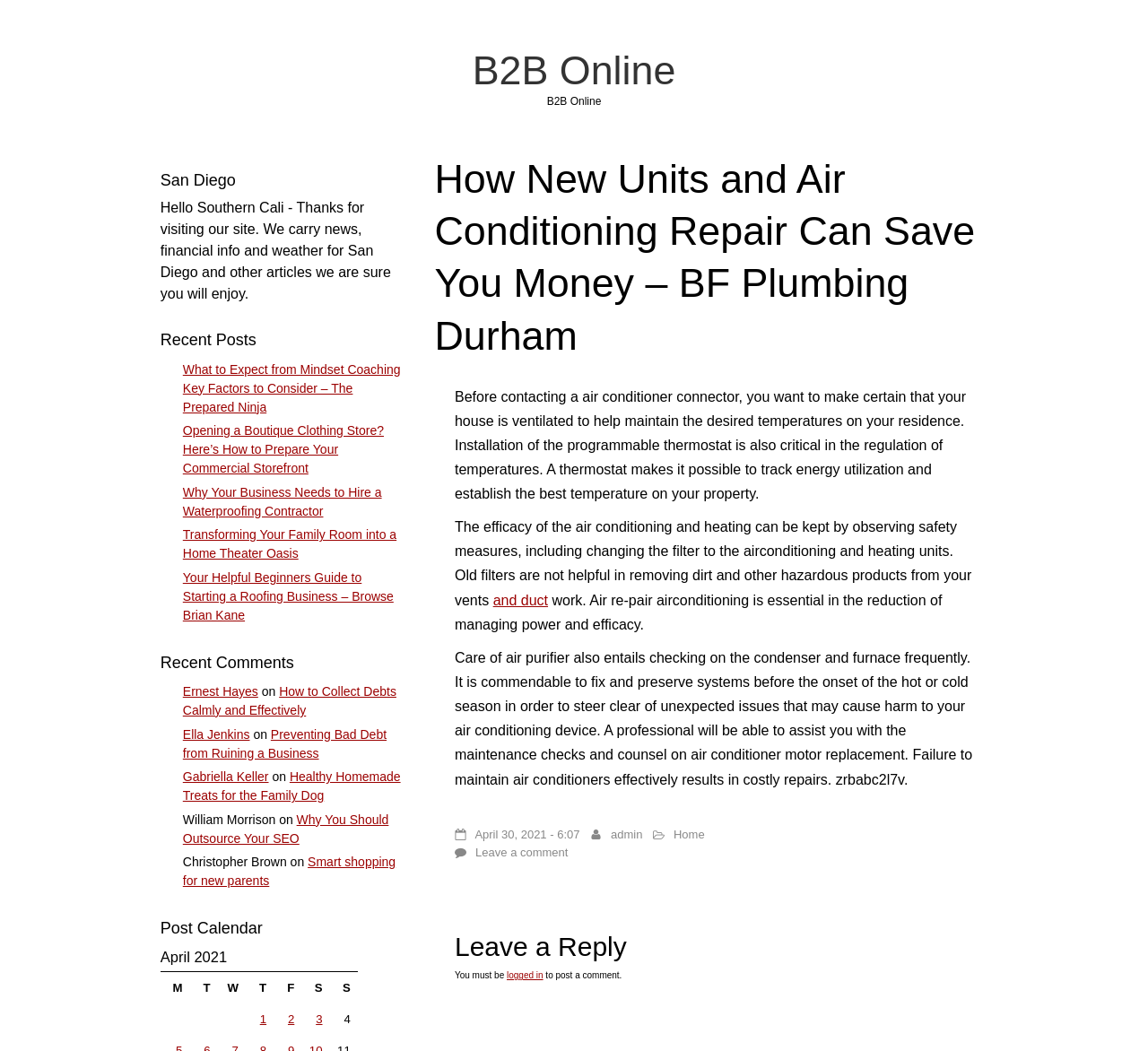Provide the bounding box coordinates for the area that should be clicked to complete the instruction: "Check the recent posts".

[0.14, 0.313, 0.355, 0.34]